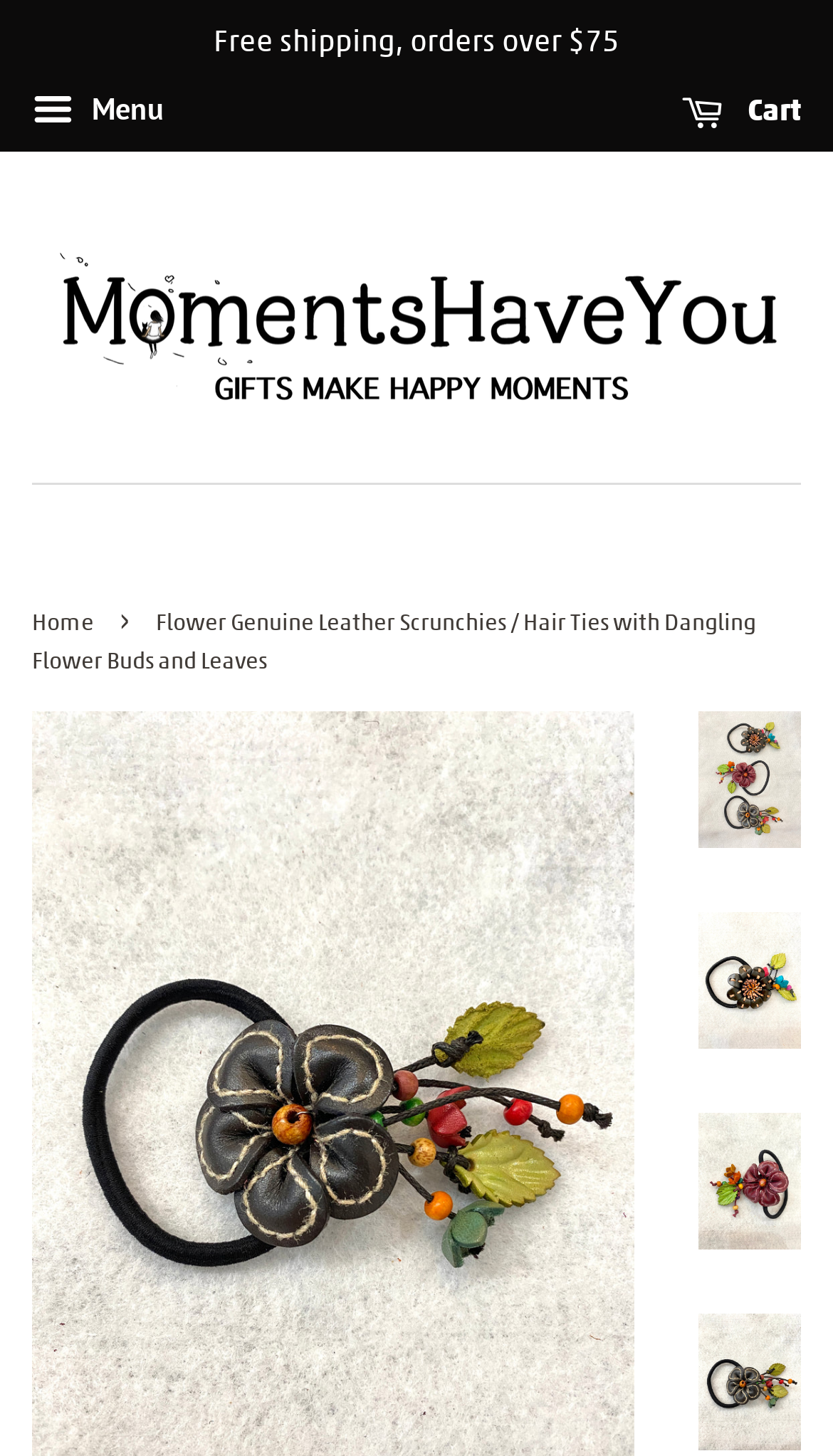Identify the bounding box coordinates of the area that should be clicked in order to complete the given instruction: "Visit 'MomentsHaveYou'". The bounding box coordinates should be four float numbers between 0 and 1, i.e., [left, top, right, bottom].

[0.038, 0.163, 0.962, 0.287]